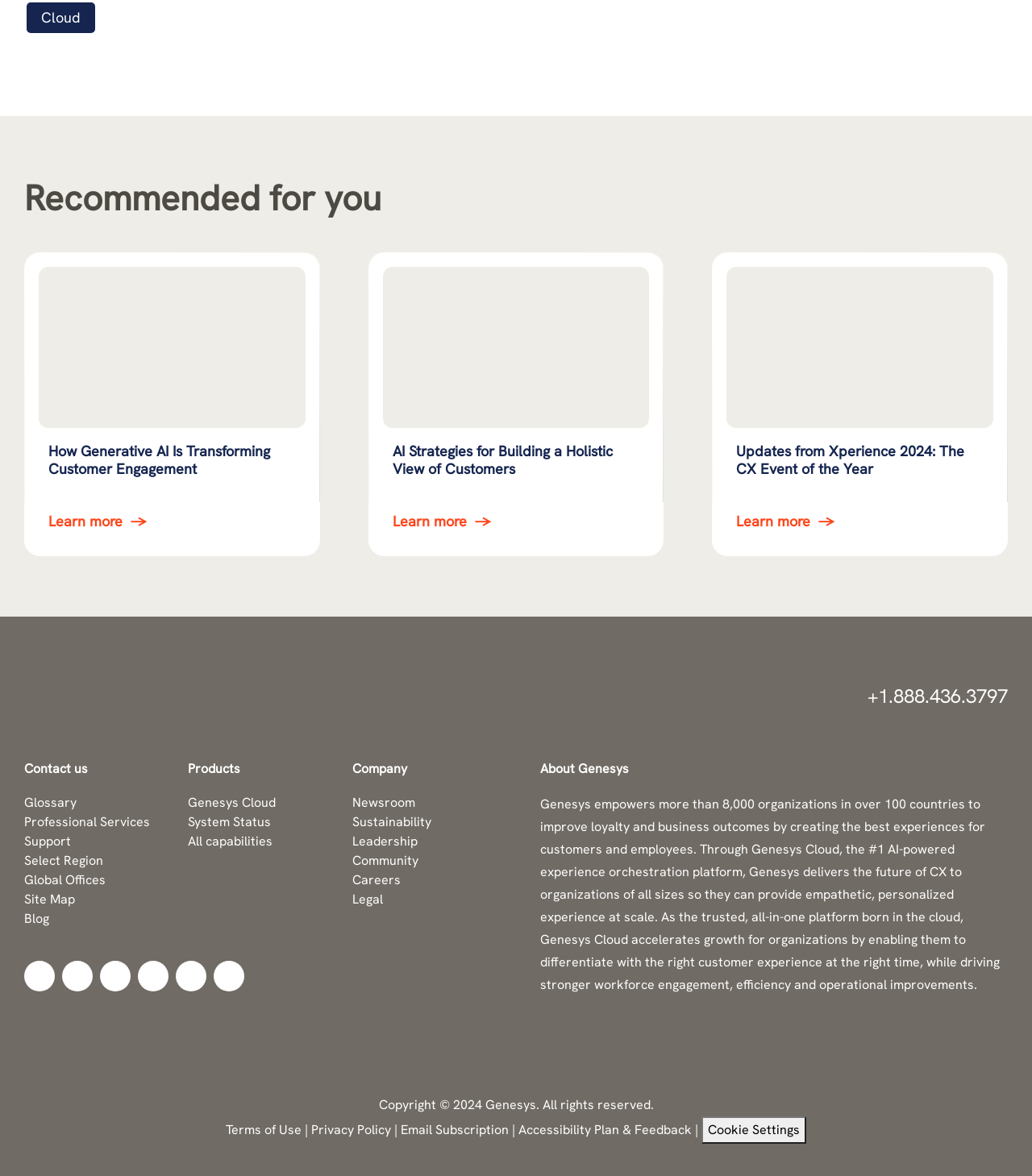Find the bounding box coordinates of the element to click in order to complete this instruction: "Visit Genesys.com". The bounding box coordinates must be four float numbers between 0 and 1, denoted as [left, top, right, bottom].

[0.023, 0.583, 0.164, 0.599]